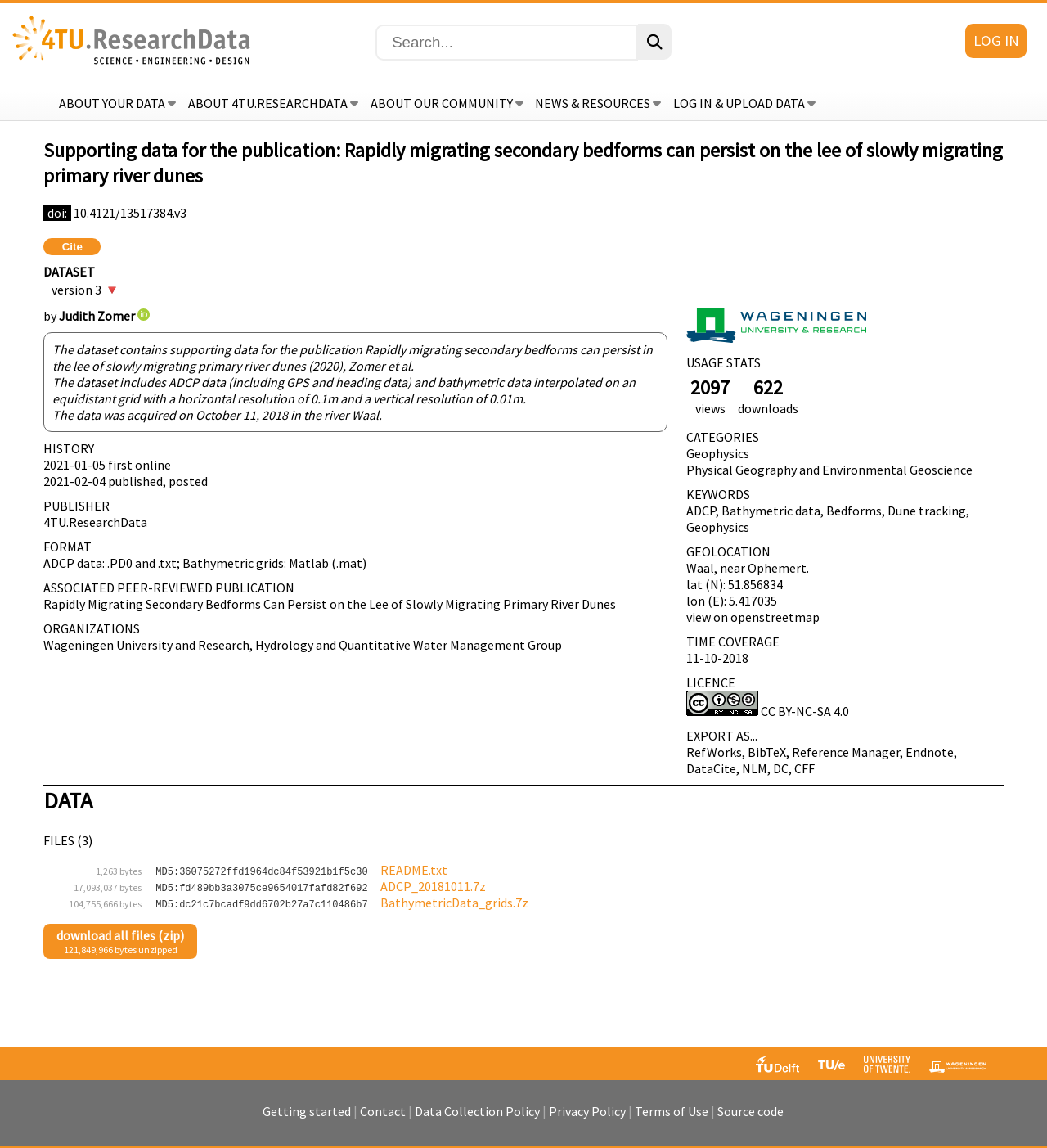Please find the bounding box for the UI component described as follows: "download all files (zip)".

[0.054, 0.808, 0.176, 0.822]